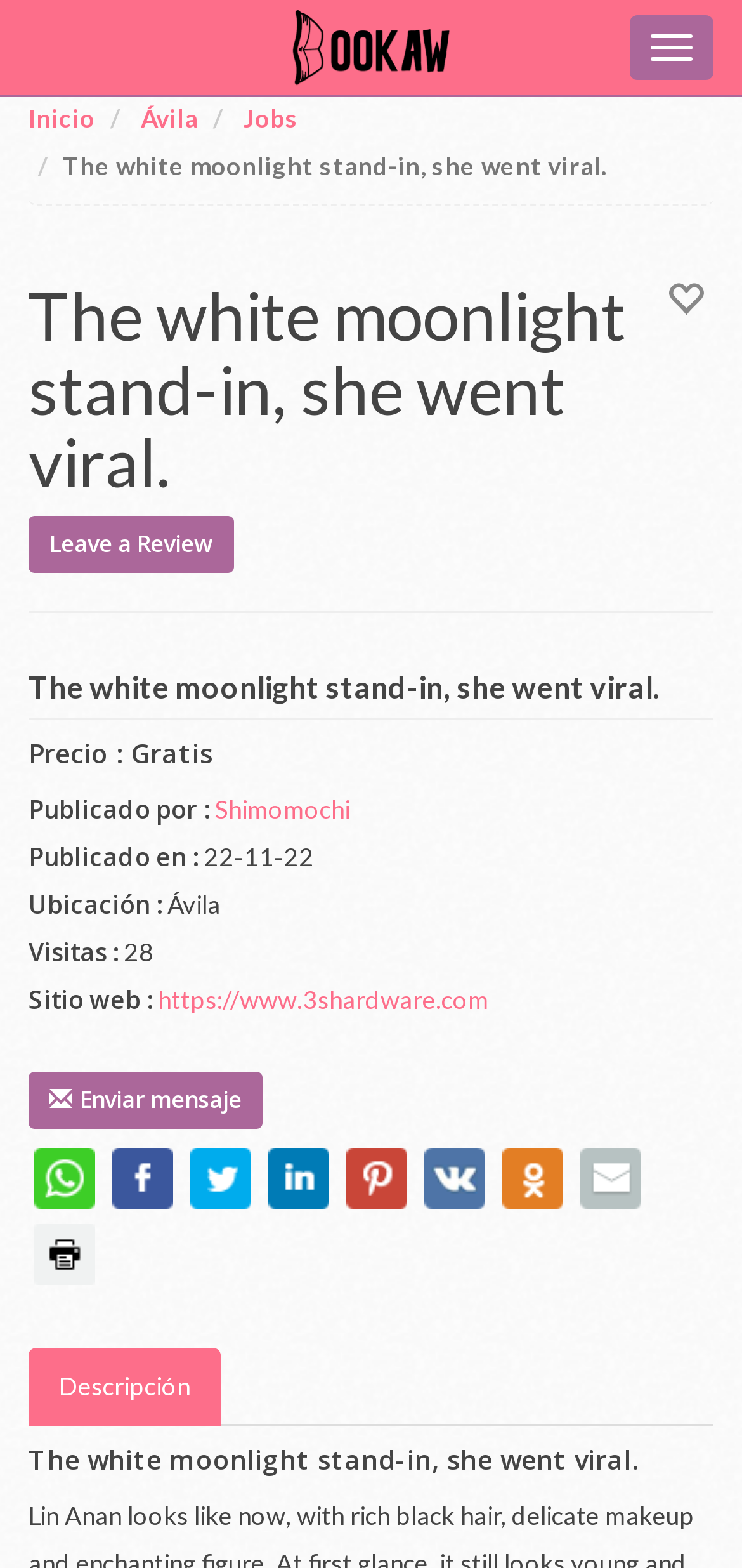Point out the bounding box coordinates of the section to click in order to follow this instruction: "View the 'Leave a Review' page".

[0.038, 0.328, 0.315, 0.365]